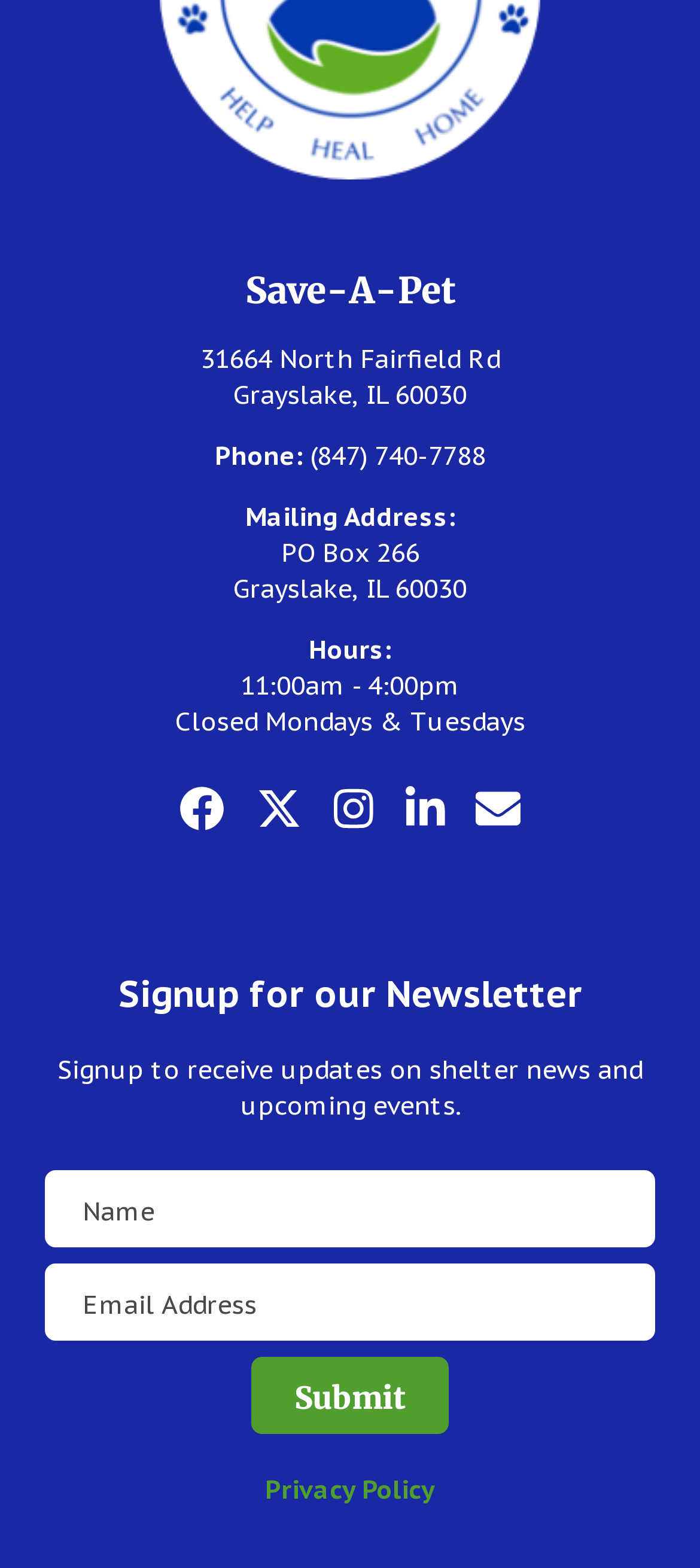Find the bounding box of the UI element described as: "Twitter". The bounding box coordinates should be given as four float values between 0 and 1, i.e., [left, top, right, bottom].

[0.366, 0.501, 0.43, 0.531]